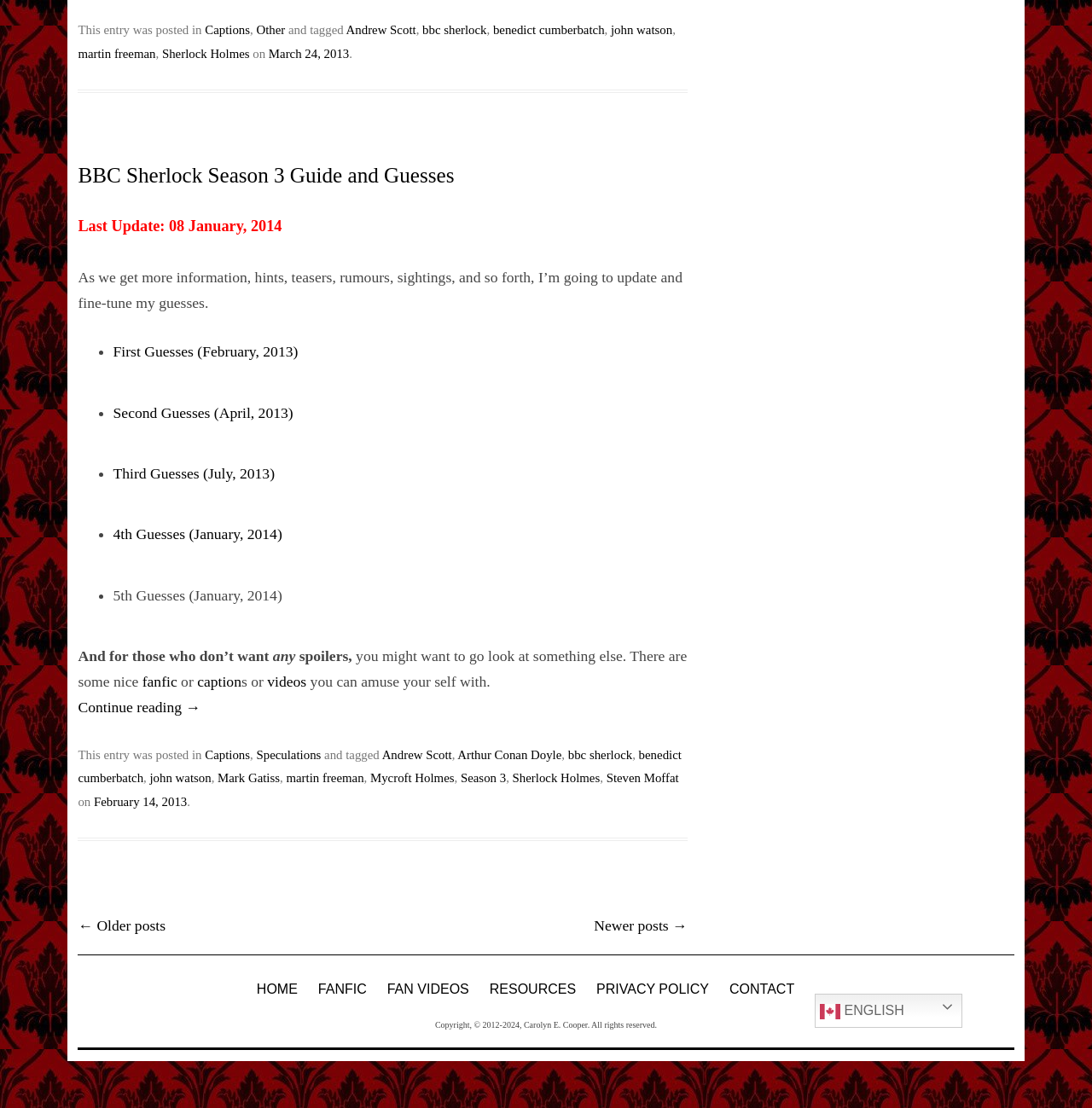Respond to the question below with a single word or phrase:
What are the navigation options at the bottom of the page?

Older posts, Newer posts